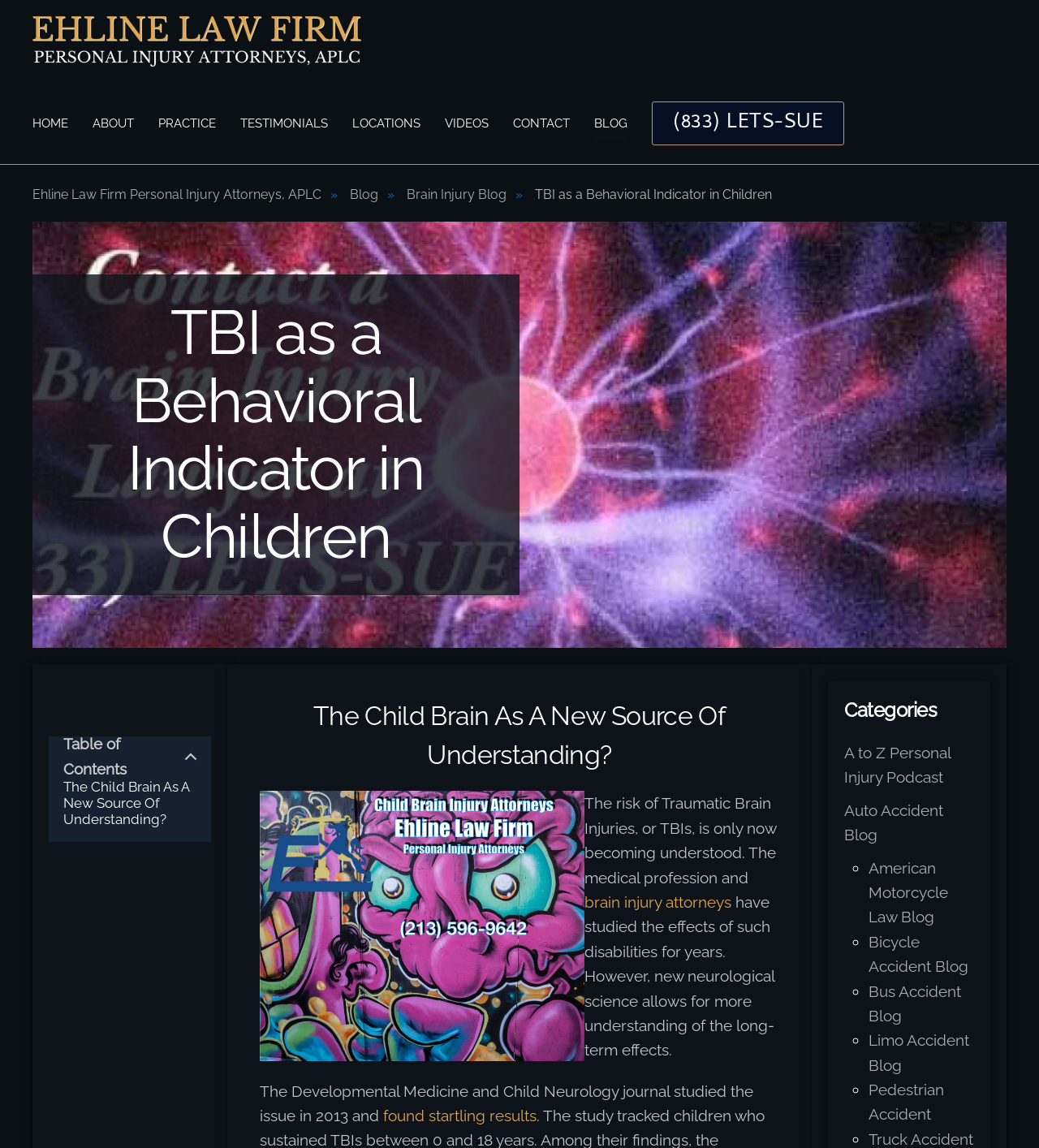Give a detailed explanation of the elements present on the webpage.

This webpage is about a California brain injury lawyer, Ehline Law Firm, and specifically focuses on the topic of Traumatic Brain Injuries (TBIs) in children. At the top of the page, there is a navigation menu with links to different sections of the website, including "HOME", "ABOUT", "PRACTICE", "TESTIMONIALS", "LOCATIONS", "VIDEOS", "CONTACT", and "BLOG". 

Below the navigation menu, there is a breadcrumb navigation section that shows the current page's location within the website's hierarchy. The title of the current page, "TBI as a Behavioral Indicator in Children", is displayed prominently.

The main content of the page is divided into sections. The first section features an image related to brain injuries and a heading that repeats the title of the page. The second section discusses the understanding of TBIs in children, with a subheading "The Child Brain As A New Source Of Understanding?" and a brief paragraph of text. There is also an image of Ehline Law Los Angeles brain injury attorneys in this section.

The third section appears to be a list of categories, with links to different blogs and podcasts related to personal injury, such as "A to Z Personal Injury Podcast", "Auto Accident Blog", and "Bicycle Accident Blog". Each category is marked with a bullet point (◦).

Throughout the page, there are several calls-to-action, including a phone number "(833) LETS-SUE" and links to contact the law firm.